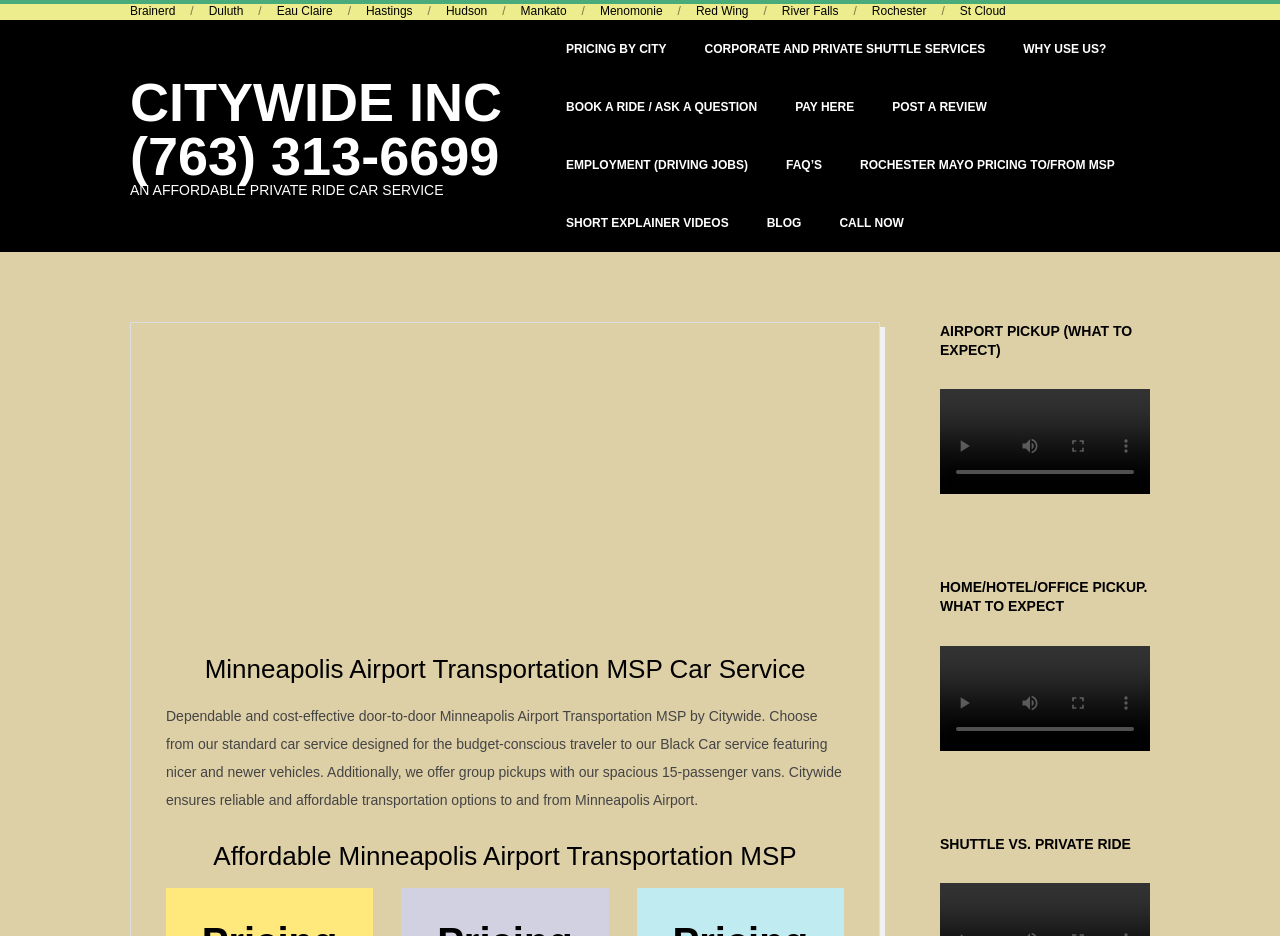What can be done on the 'BOOK A RIDE / ASK A QUESTION' page?
Using the image as a reference, answer the question in detail.

The link 'BOOK A RIDE / ASK A QUESTION' is part of the 'Primary Navigation Menu' and likely leads to a page where users can book a ride with Citywide or ask questions about their services.